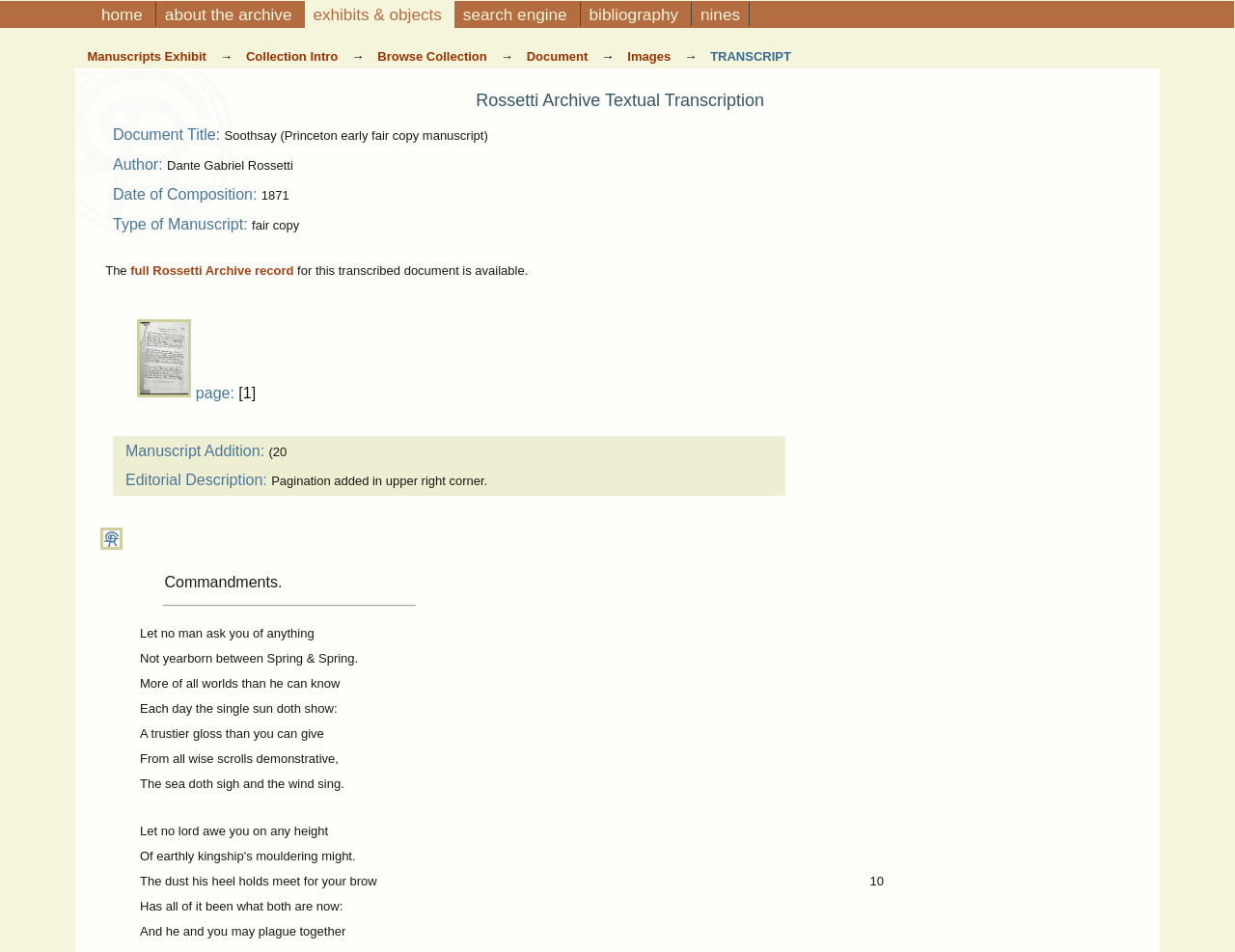Can you determine the bounding box coordinates of the area that needs to be clicked to fulfill the following instruction: "View the image of page 1"?

[0.111, 0.404, 0.158, 0.421]